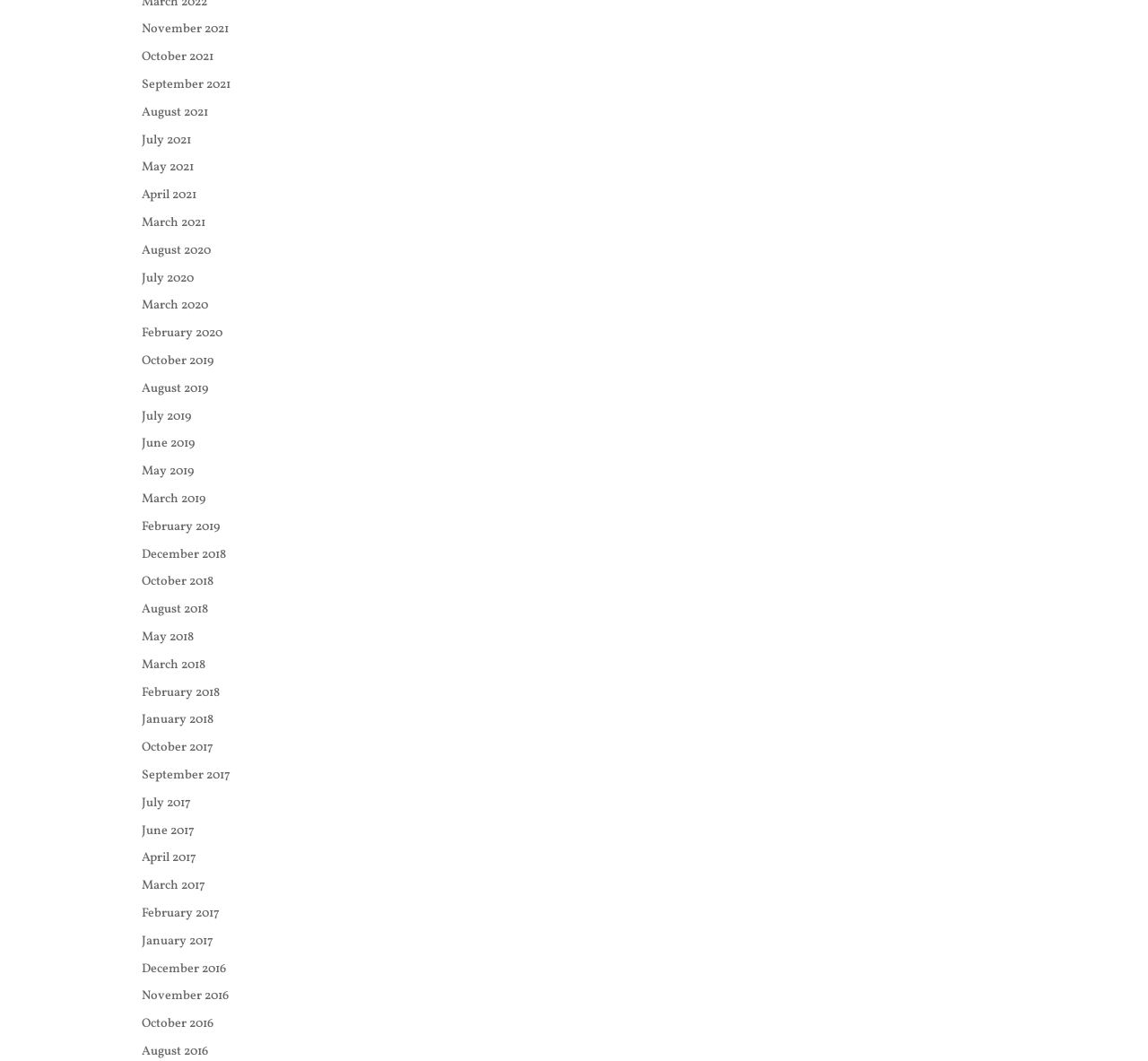Can you determine the bounding box coordinates of the area that needs to be clicked to fulfill the following instruction: "View October 2019"?

[0.123, 0.332, 0.186, 0.348]